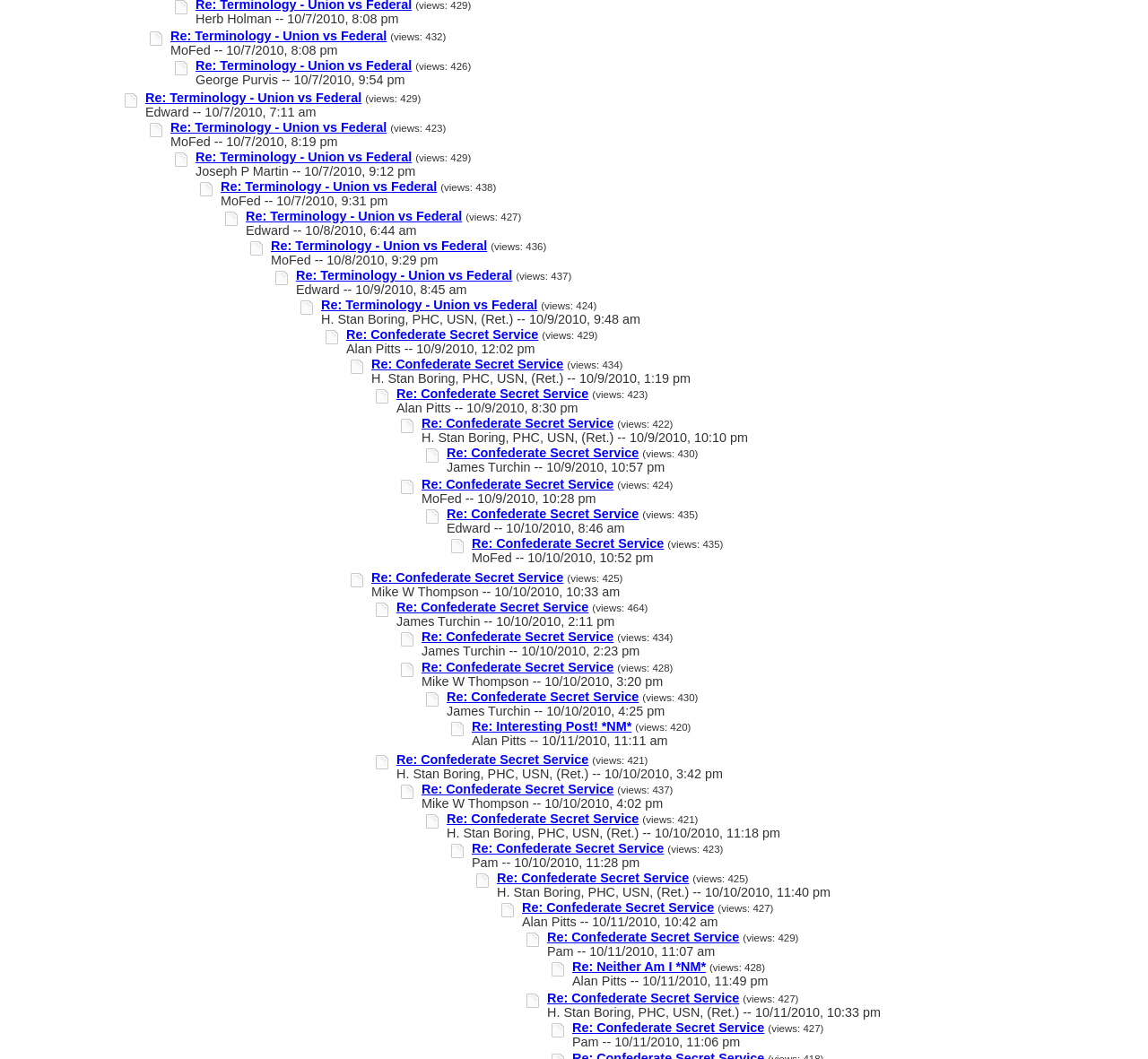How many views does the post by Edward have?
Answer briefly with a single word or phrase based on the image.

429